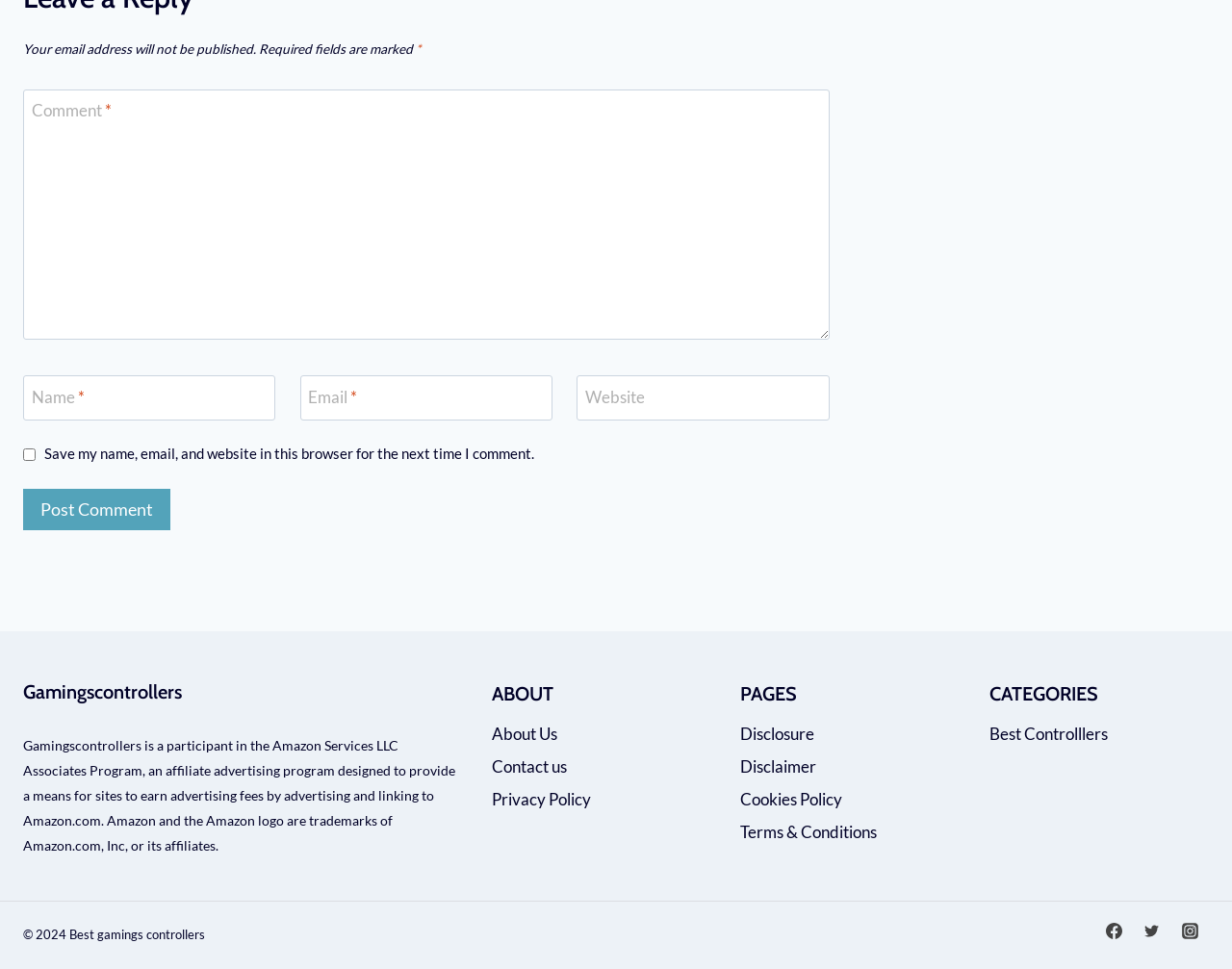Can you determine the bounding box coordinates of the area that needs to be clicked to fulfill the following instruction: "Visit the About Us page"?

[0.399, 0.741, 0.577, 0.775]